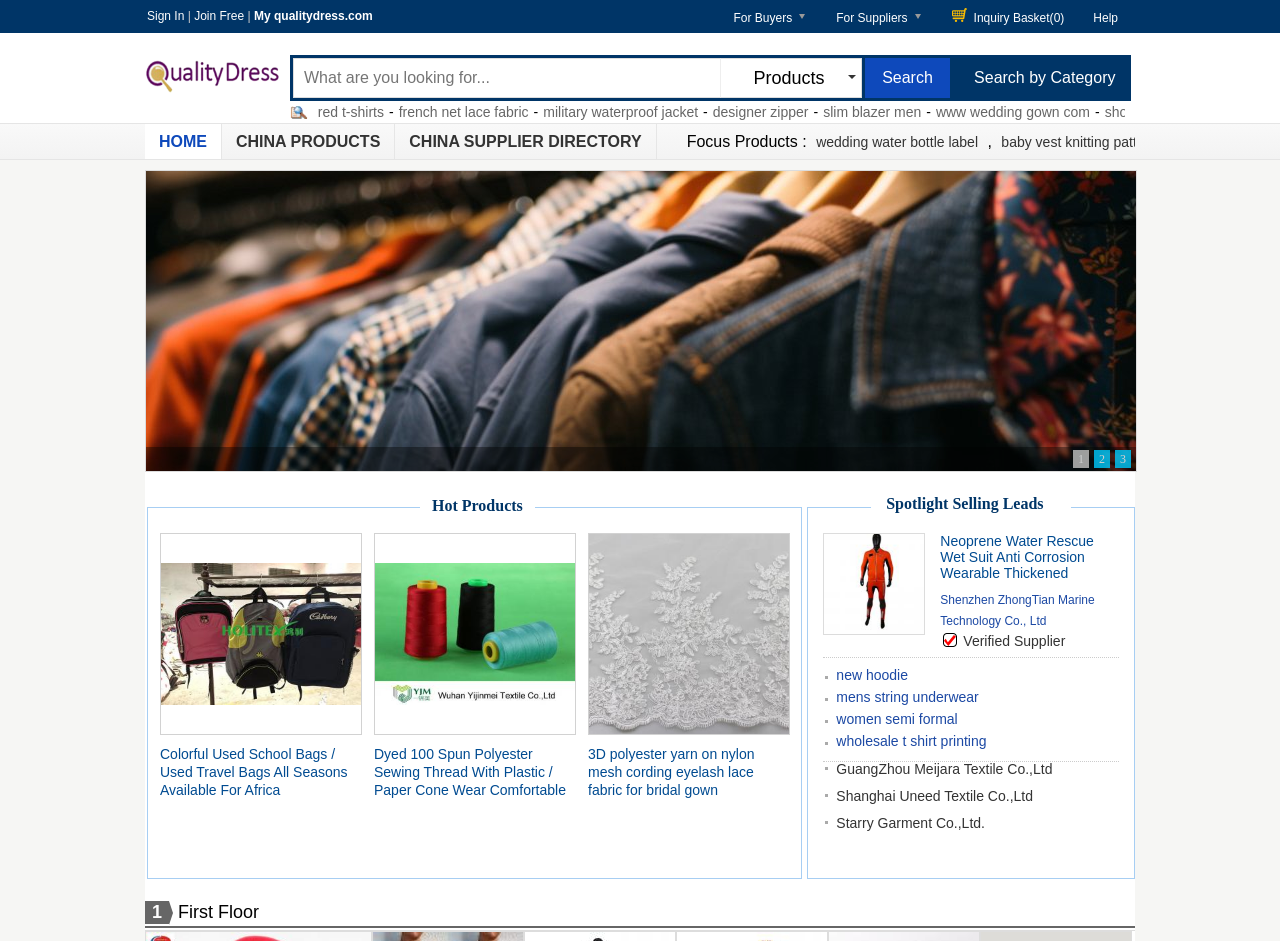Kindly determine the bounding box coordinates for the area that needs to be clicked to execute this instruction: "View inquiry basket".

[0.732, 0.002, 0.842, 0.03]